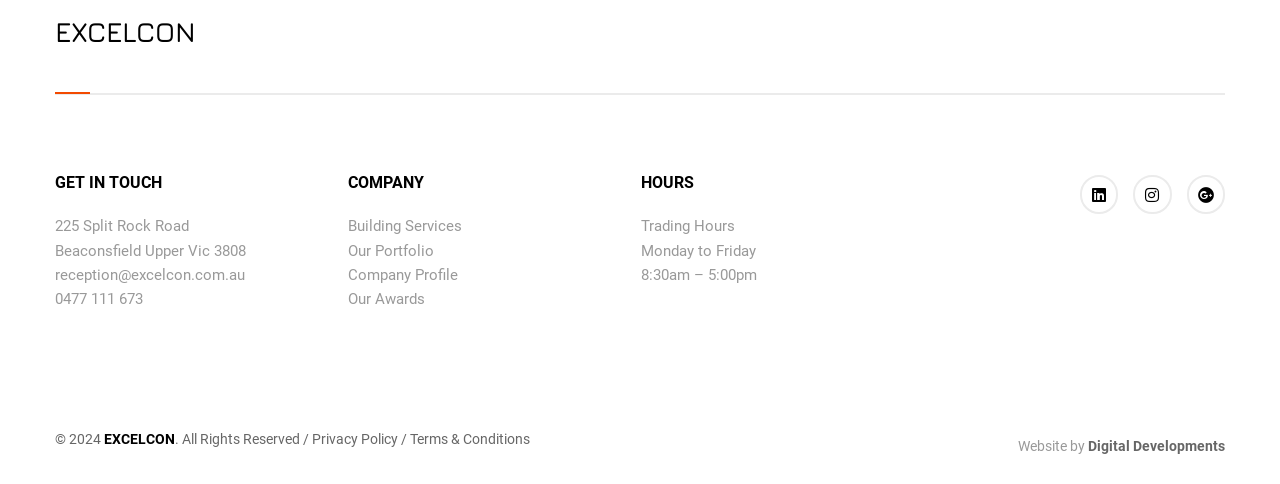Locate the bounding box coordinates of the area to click to fulfill this instruction: "Check trading hours". The bounding box should be presented as four float numbers between 0 and 1, in the order [left, top, right, bottom].

[0.501, 0.449, 0.574, 0.486]